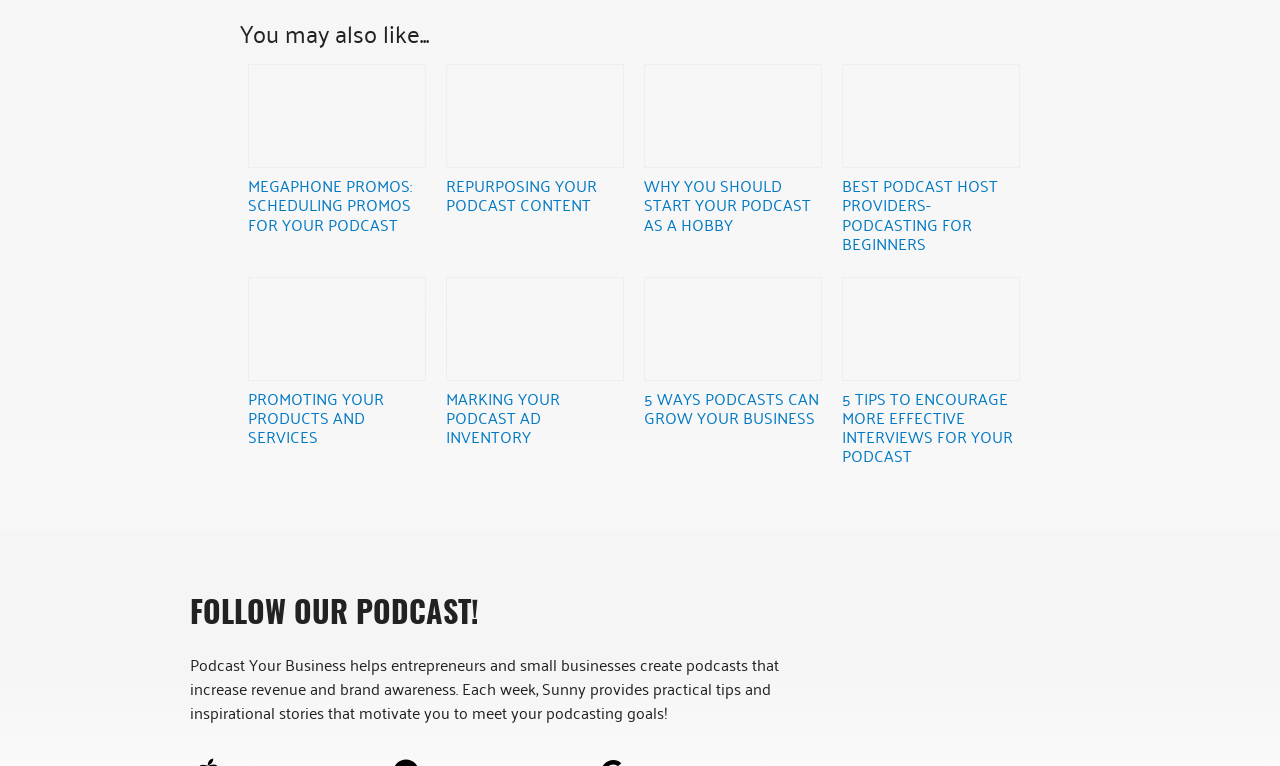Please provide a brief answer to the following inquiry using a single word or phrase:
What is the purpose of the 'Podcast Your Business'?

Increase revenue and brand awareness